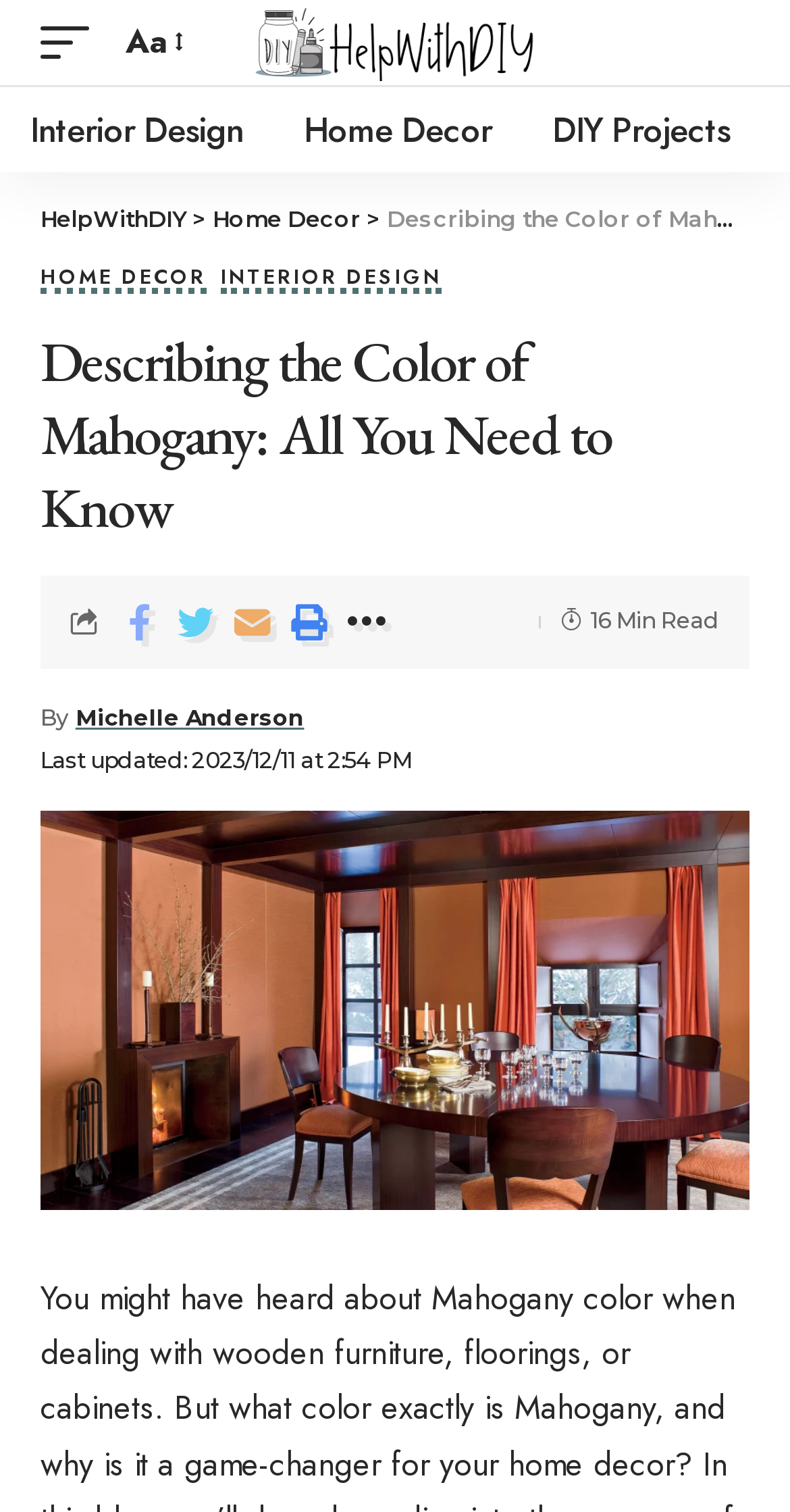Identify the bounding box coordinates of the region I need to click to complete this instruction: "view image of What Color is Mahogany?".

[0.051, 0.536, 0.949, 0.8]